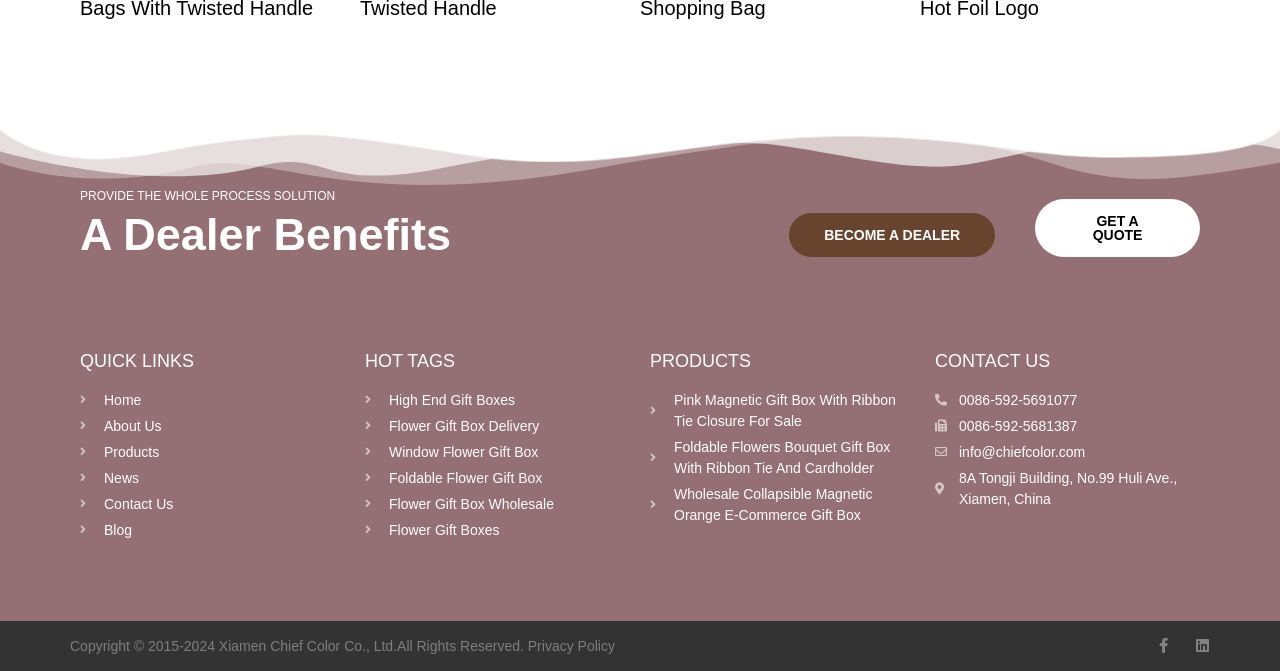What type of products are featured?
Based on the visual information, provide a detailed and comprehensive answer.

The 'PRODUCTS' section features various types of flower gift boxes, including 'Pink Magnetic Gift Box With Ribbon Tie Closure For Sale', 'Foldable Flowers Bouquet Gift Box With Ribbon Tie And Cardholder', and 'Wholesale Collapsible Magnetic Orange E-Commerce Gift Box'.